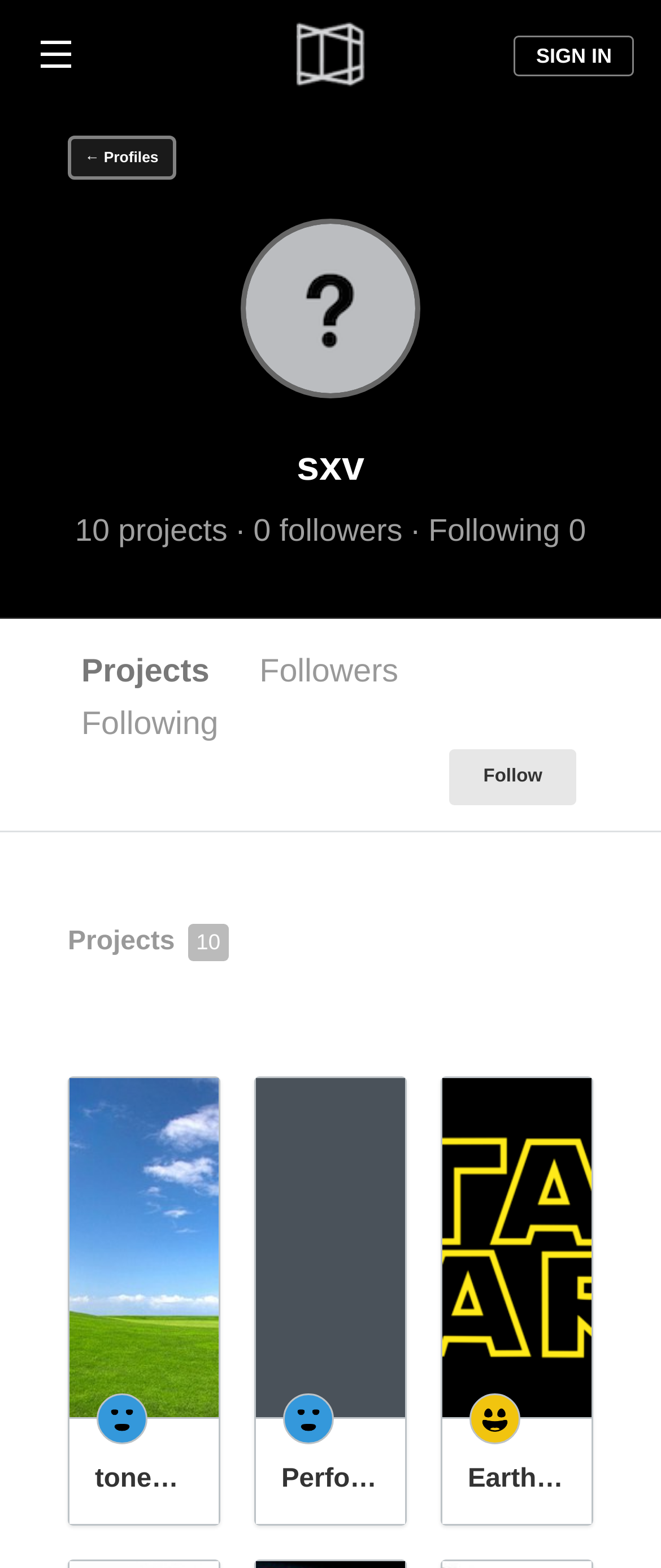Identify the bounding box coordinates of the specific part of the webpage to click to complete this instruction: "Sign in".

[0.778, 0.023, 0.959, 0.049]